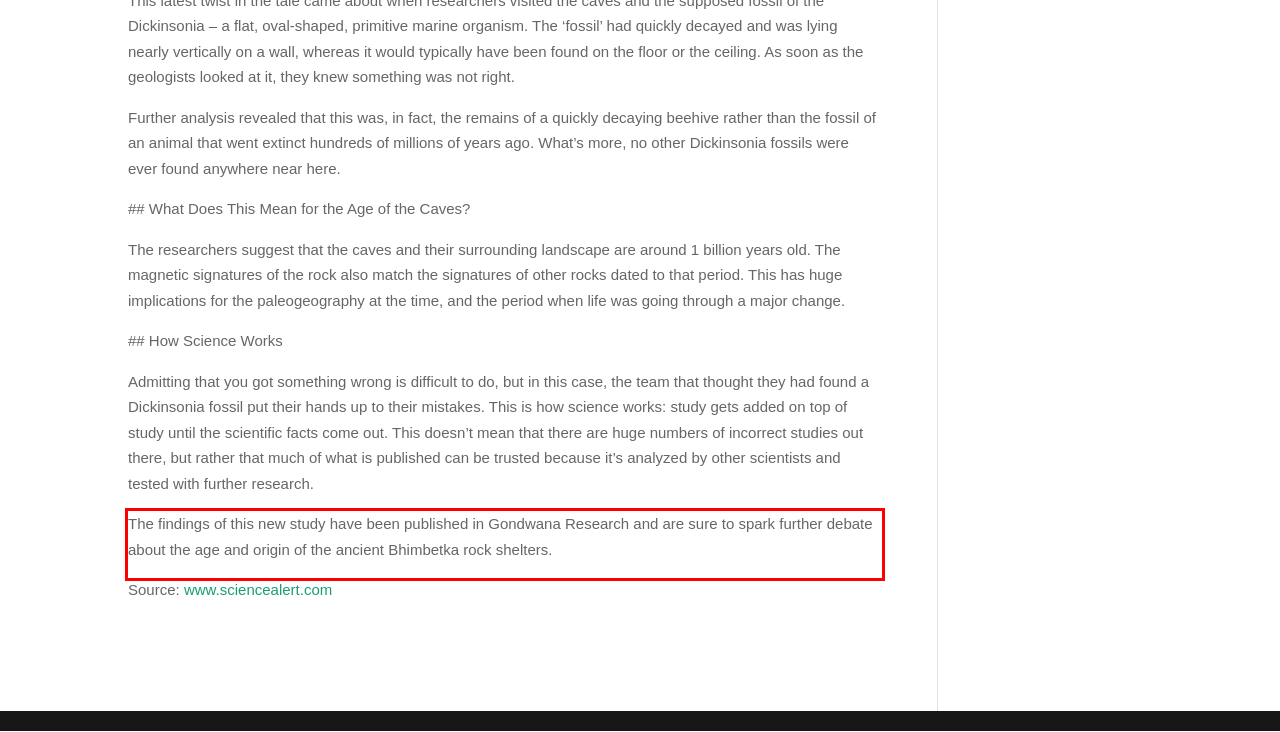Identify the text inside the red bounding box in the provided webpage screenshot and transcribe it.

The findings of this new study have been published in Gondwana Research and are sure to spark further debate about the age and origin of the ancient Bhimbetka rock shelters.